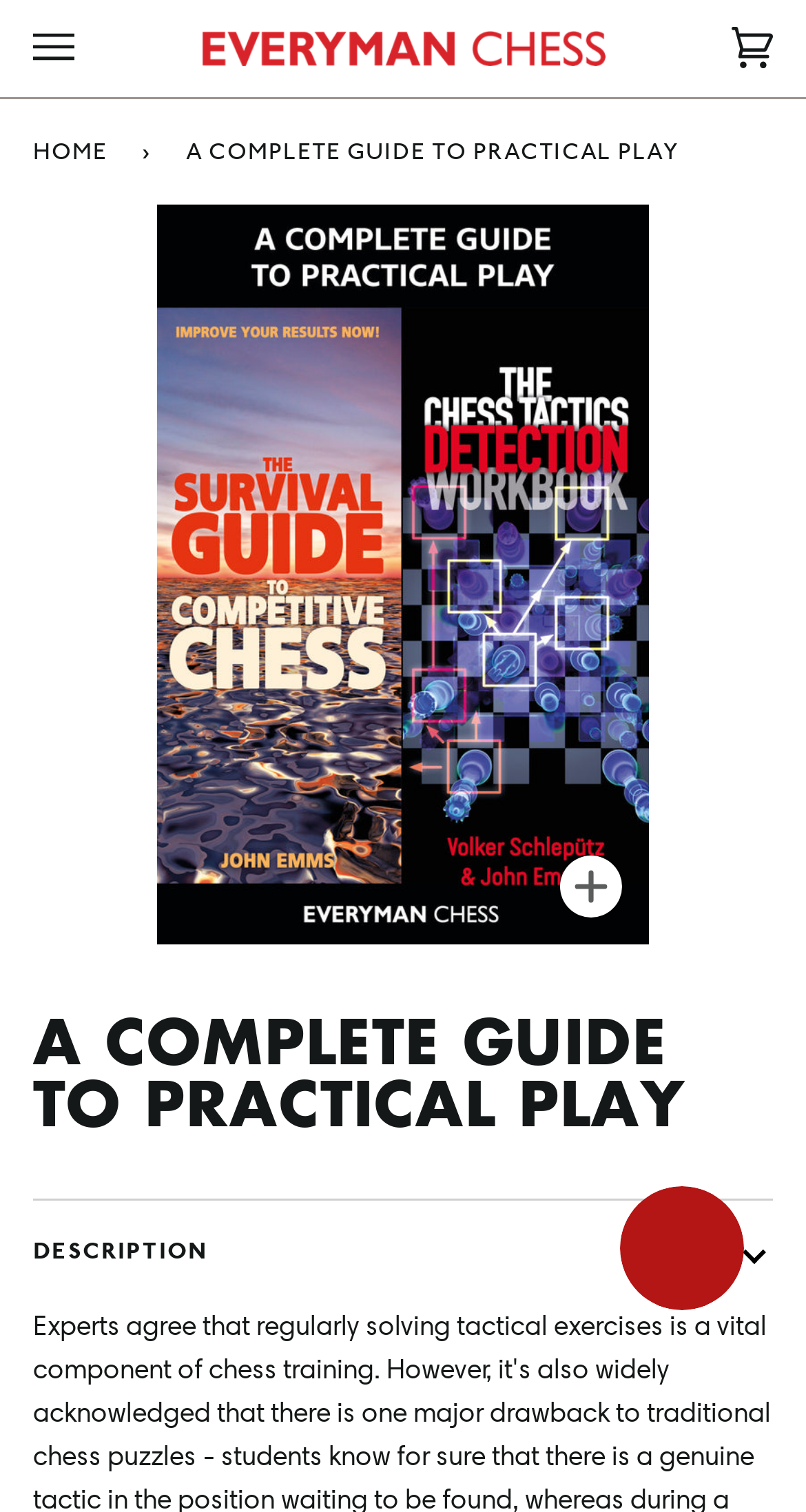Ascertain the bounding box coordinates for the UI element detailed here: "Description". The coordinates should be provided as [left, top, right, bottom] with each value being a float between 0 and 1.

[0.041, 0.794, 0.959, 0.863]